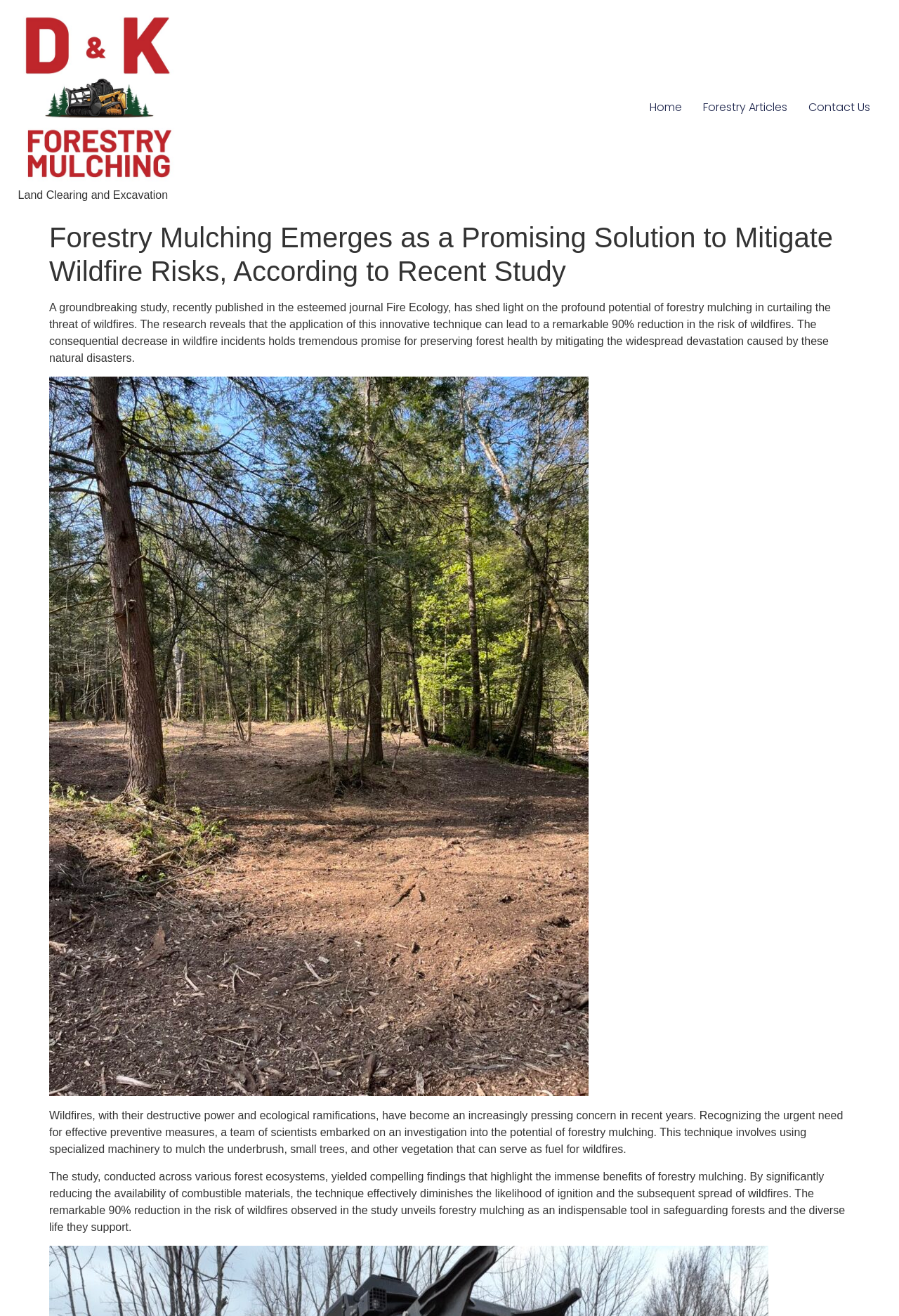Identify and extract the main heading of the webpage.

Forestry Mulching Emerges as a Promising Solution to Mitigate Wildfire Risks, According to Recent Study